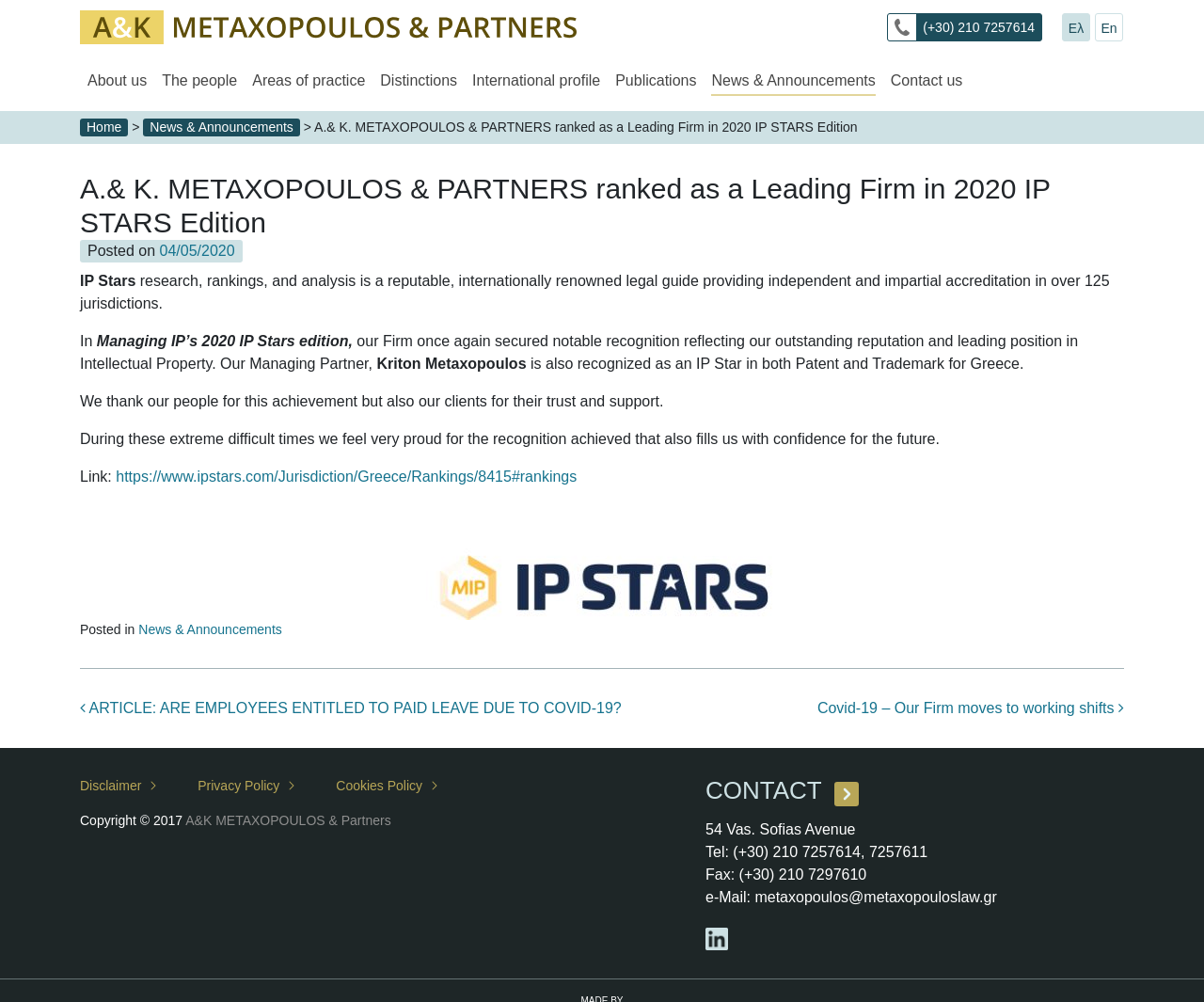Bounding box coordinates are specified in the format (top-left x, top-left y, bottom-right x, bottom-right y). All values are floating point numbers bounded between 0 and 1. Please provide the bounding box coordinate of the region this sentence describes: metaxopoulos@metaxopouloslaw.gr

[0.627, 0.887, 0.828, 0.903]